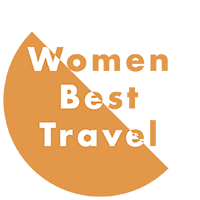Please provide a detailed answer to the question below based on the screenshot: 
What is the likely purpose of the logo?

The caption suggests that the logo represents a 'travel service or initiative dedicated to organizing trips tailored for women', implying that the likely purpose of the logo is to promote a travel service specifically designed for women.